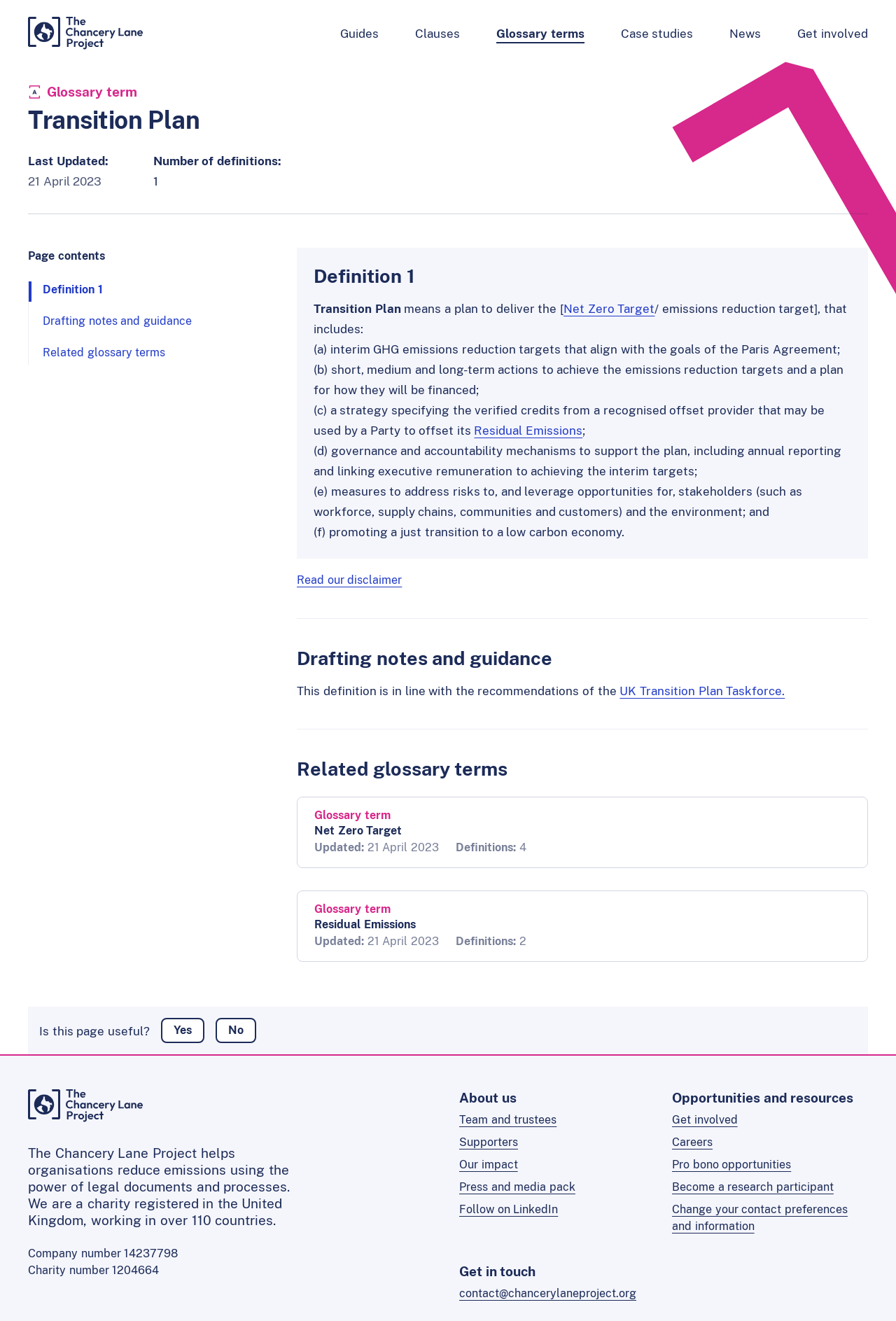Offer a comprehensive description of the webpage’s content and structure.

This webpage is about the Transition Plan, a climate-aligned contract definition provided by The Chancery Lane Project. At the top of the page, there is a navigation menu with links to Guides, Clauses, Glossary terms, Case studies, News, and Get involved. Below the navigation menu, the main content area begins with a heading "Transition Plan" and a last updated date of 21 April 2023. 

The definition of Transition Plan is provided, which includes a plan to deliver a Net Zero Target, interim GHG emissions reduction targets, short, medium, and long-term actions to achieve the emissions reduction targets, a strategy specifying verified credits from a recognized offset provider, governance and accountability mechanisms, measures to address risks to stakeholders and the environment, and promoting a just transition to a low-carbon economy. 

There are also links to related glossary terms, such as Net Zero Target and Residual Emissions, which provide further definitions and explanations. Additionally, there are drafting notes and guidance on how to use these definitions in contracts.

At the bottom of the page, there is a section for user feedback, where users can indicate whether the page is useful and provide suggestions for improvement. There is also a link to become a research participant to help improve the page. 

Finally, the webpage includes information about The Chancery Lane Project, a charity registered in the United Kingdom, working in over 110 countries, with links to more information about the organization, its team and trustees, supporters, impact, and press and media pack.